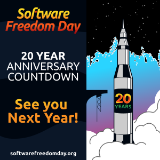What is the tone of the image?
Look at the image and answer with only one word or phrase.

Celebratory